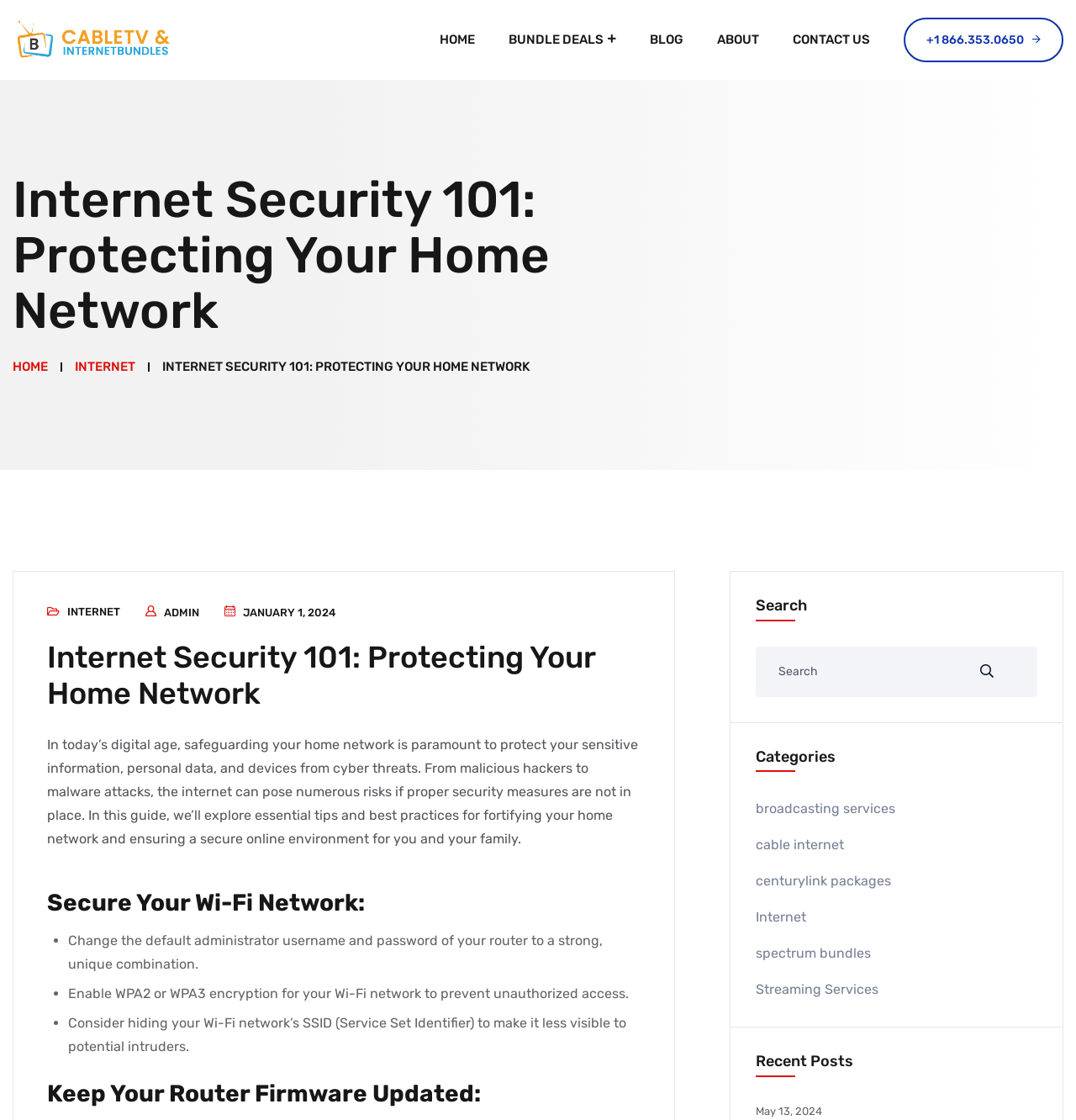Review the image closely and give a comprehensive answer to the question: What type of encryption is recommended for Wi-Fi networks?

The webpage recommends enabling WPA2 or WPA3 encryption for Wi-Fi networks to prevent unauthorized access, as stated in the section 'Secure Your Wi-Fi Network'.